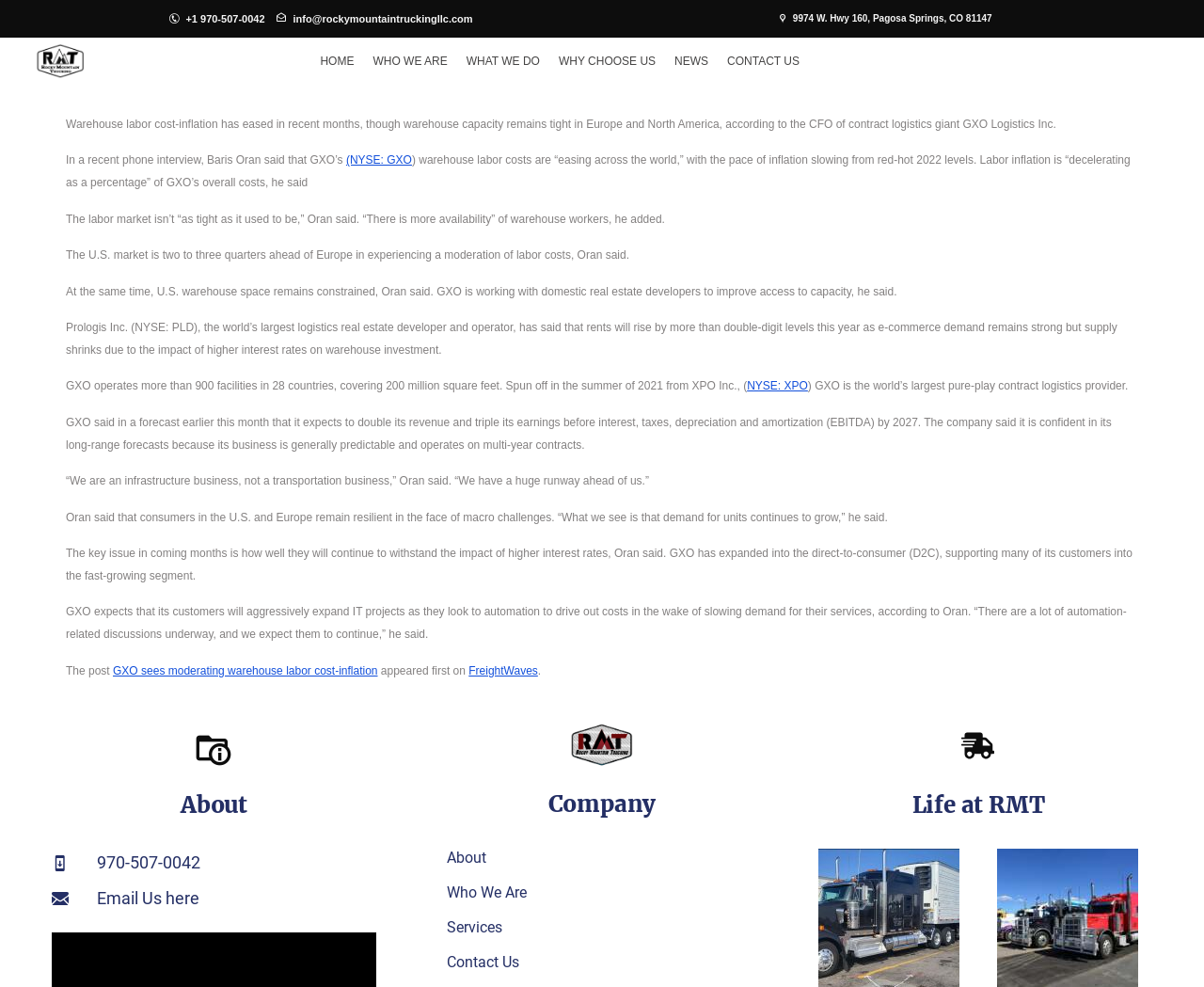Identify the bounding box coordinates of the region that should be clicked to execute the following instruction: "Email the company".

[0.228, 0.008, 0.393, 0.031]